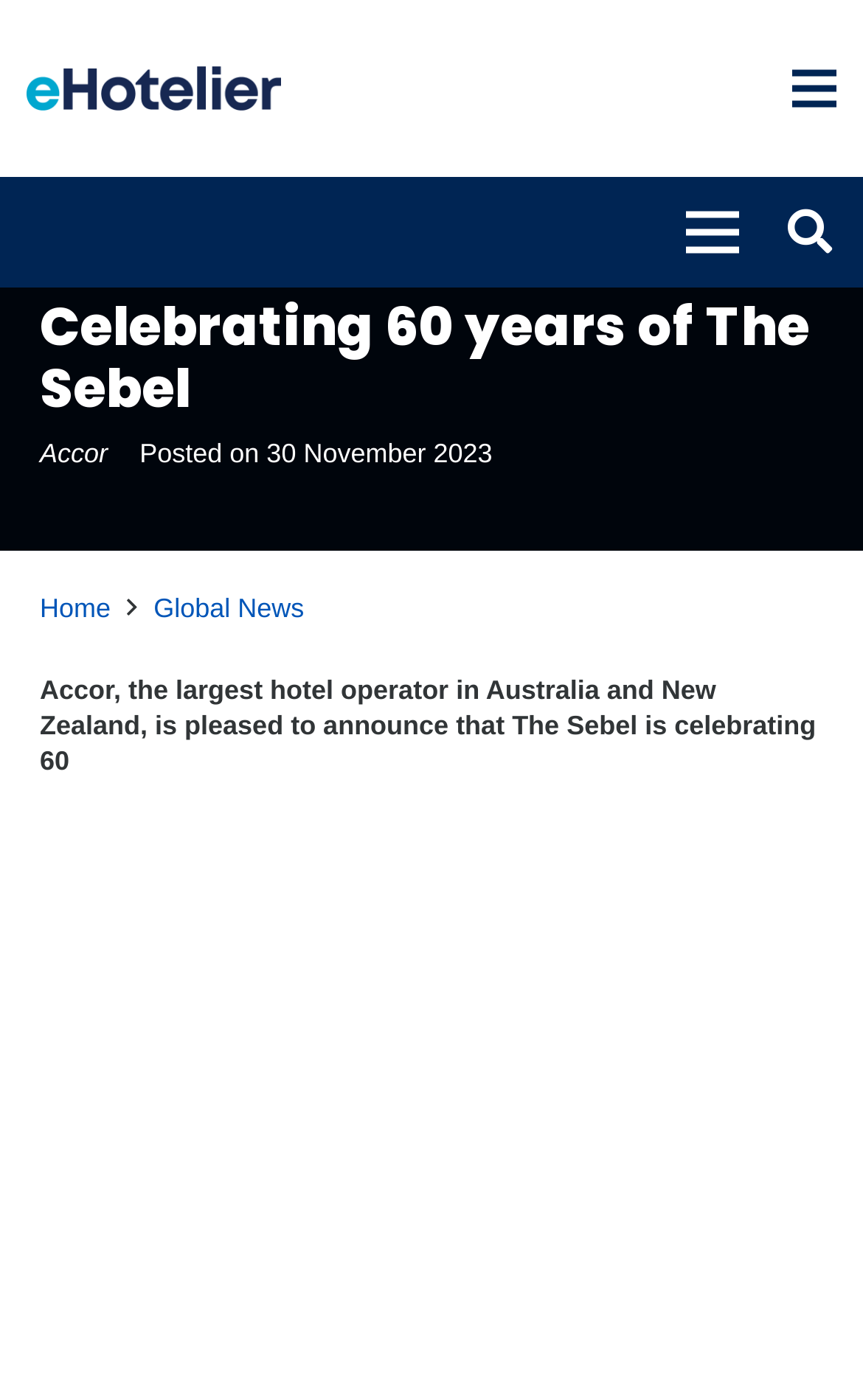Can you give a comprehensive explanation to the question given the content of the image?
What is the name of the hotel operator?

The answer can be found in the static text element 'Accor, the largest hotel operator in Australia and New Zealand, is pleased to announce that The Sebel is celebrating 60...' which provides information about the hotel operator.